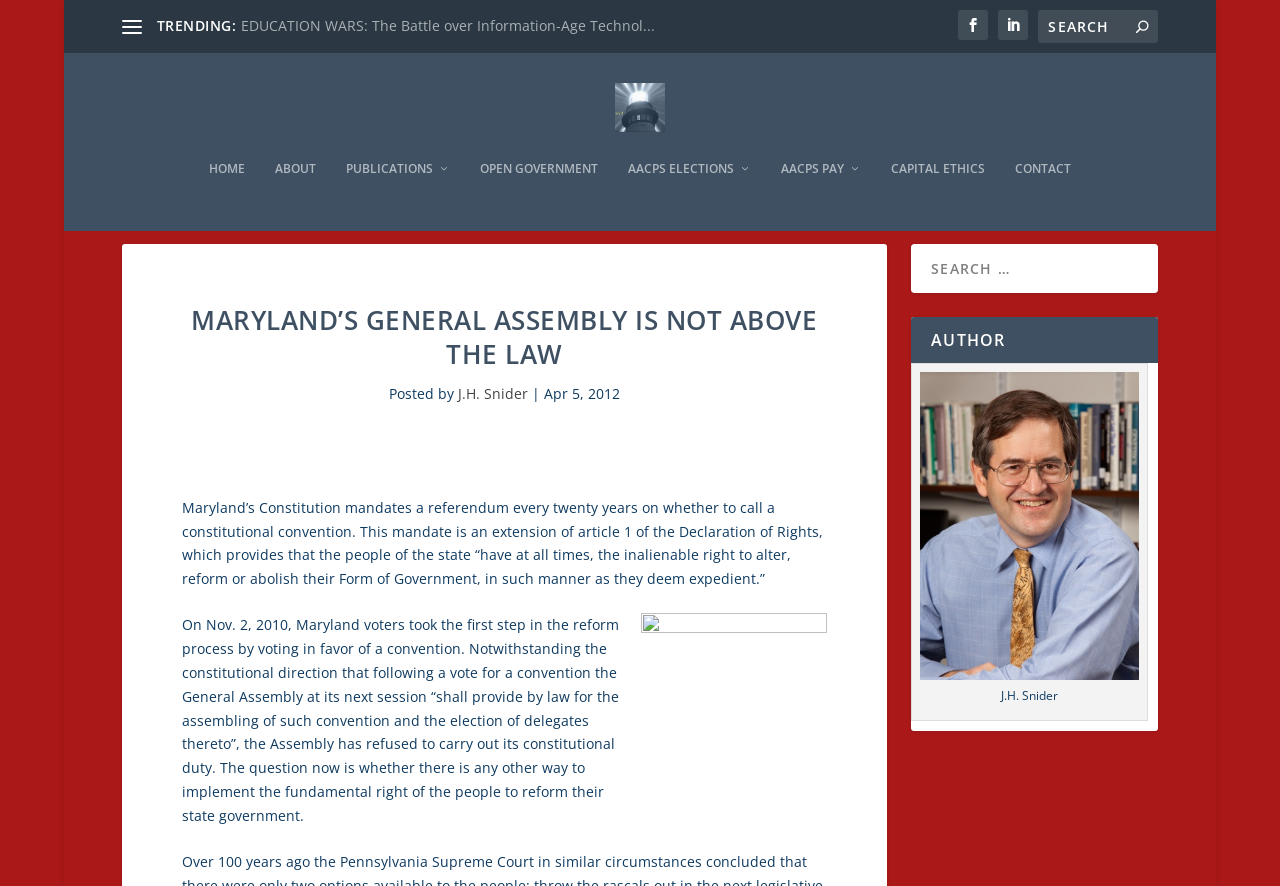What is the purpose of the search box?
Provide a concise answer using a single word or phrase based on the image.

To search the website